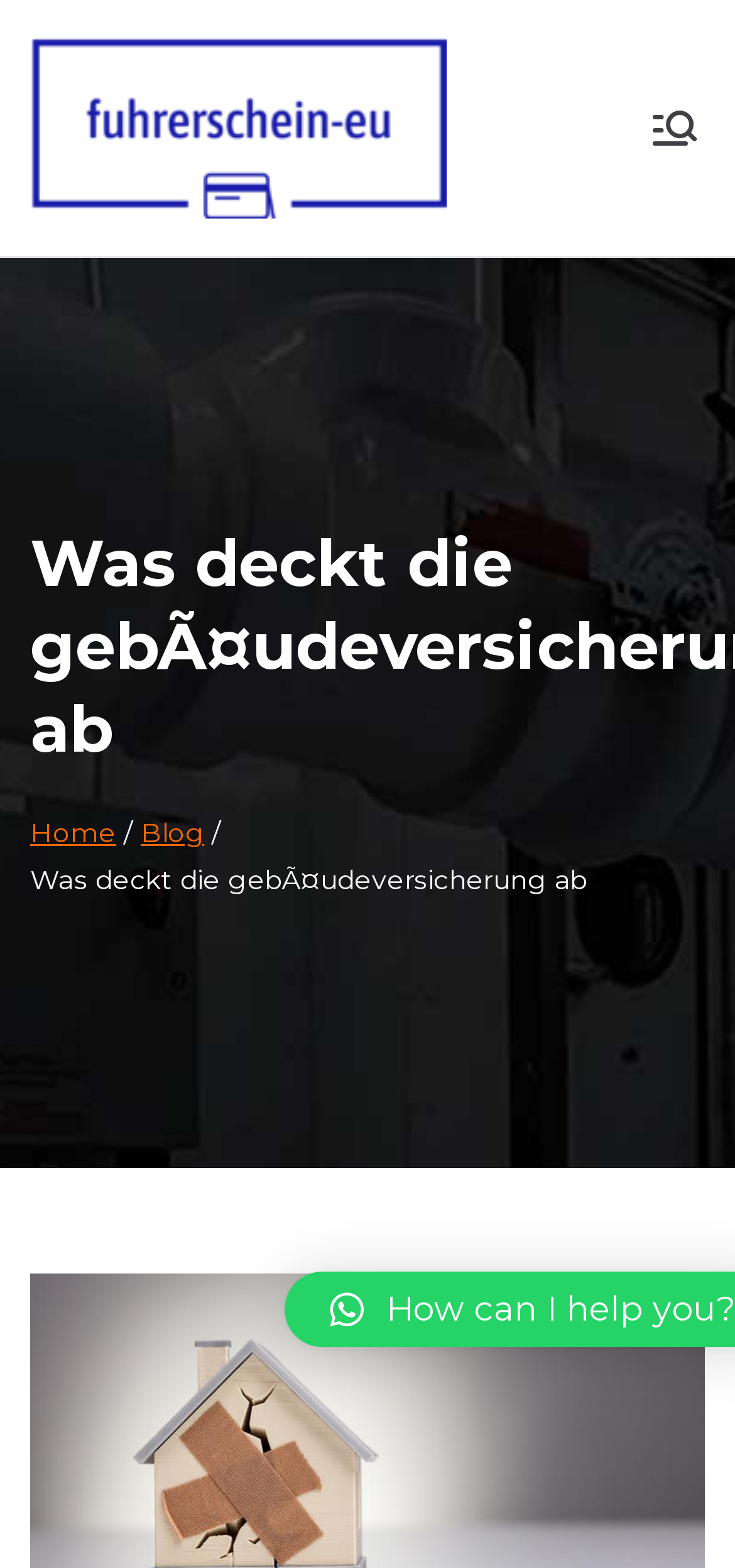Using the provided element description: "aria-label="Primary Menu"", identify the bounding box coordinates. The coordinates should be four floats between 0 and 1 in the order [left, top, right, bottom].

[0.877, 0.065, 0.959, 0.099]